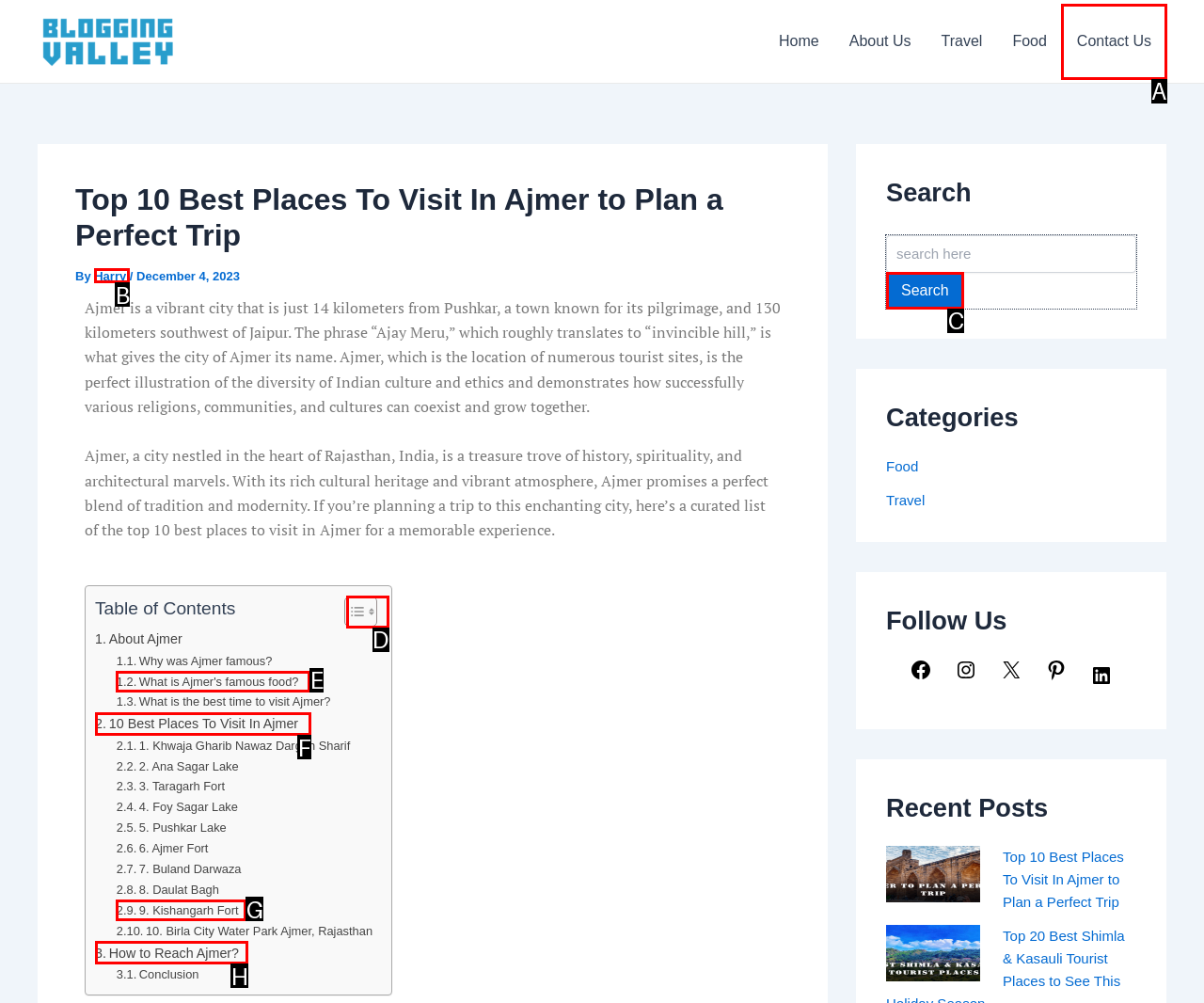Determine the HTML element that aligns with the description: What is Ajmer's famous food?
Answer by stating the letter of the appropriate option from the available choices.

E